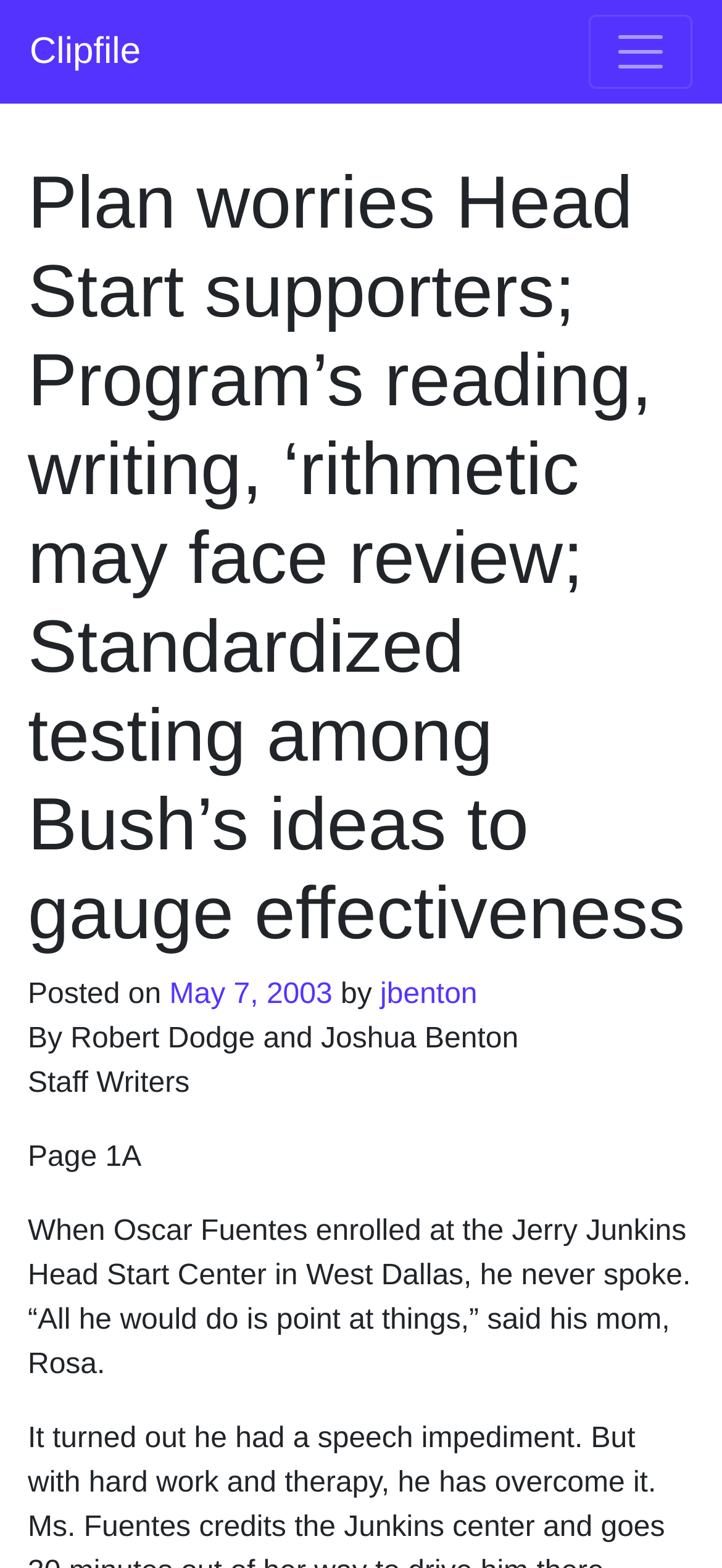Mark the bounding box of the element that matches the following description: "jbenton".

[0.527, 0.624, 0.661, 0.644]